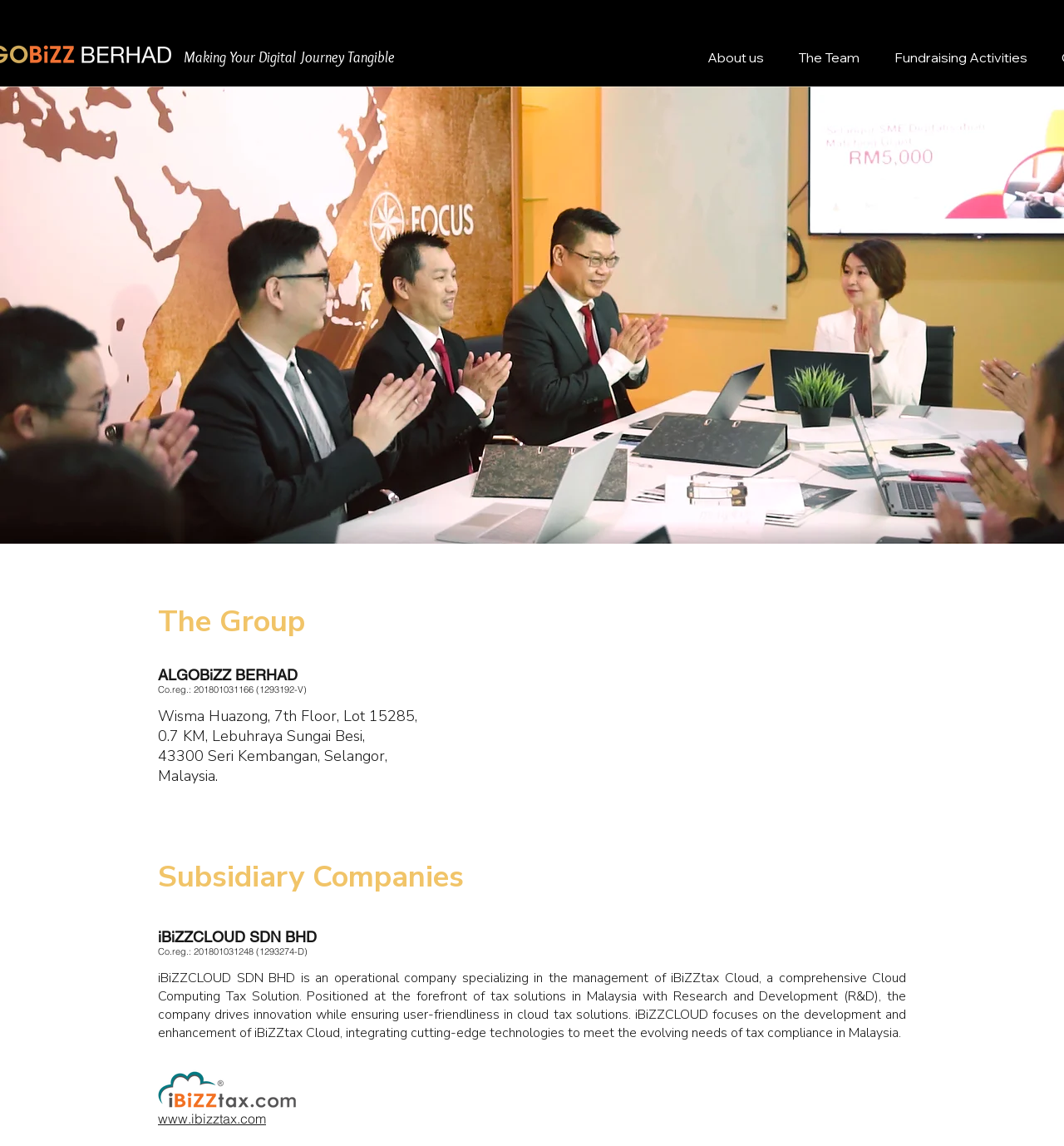Determine the bounding box coordinates for the UI element with the following description: "www.ibizztax.com". The coordinates should be four float numbers between 0 and 1, represented as [left, top, right, bottom].

[0.148, 0.969, 0.25, 0.983]